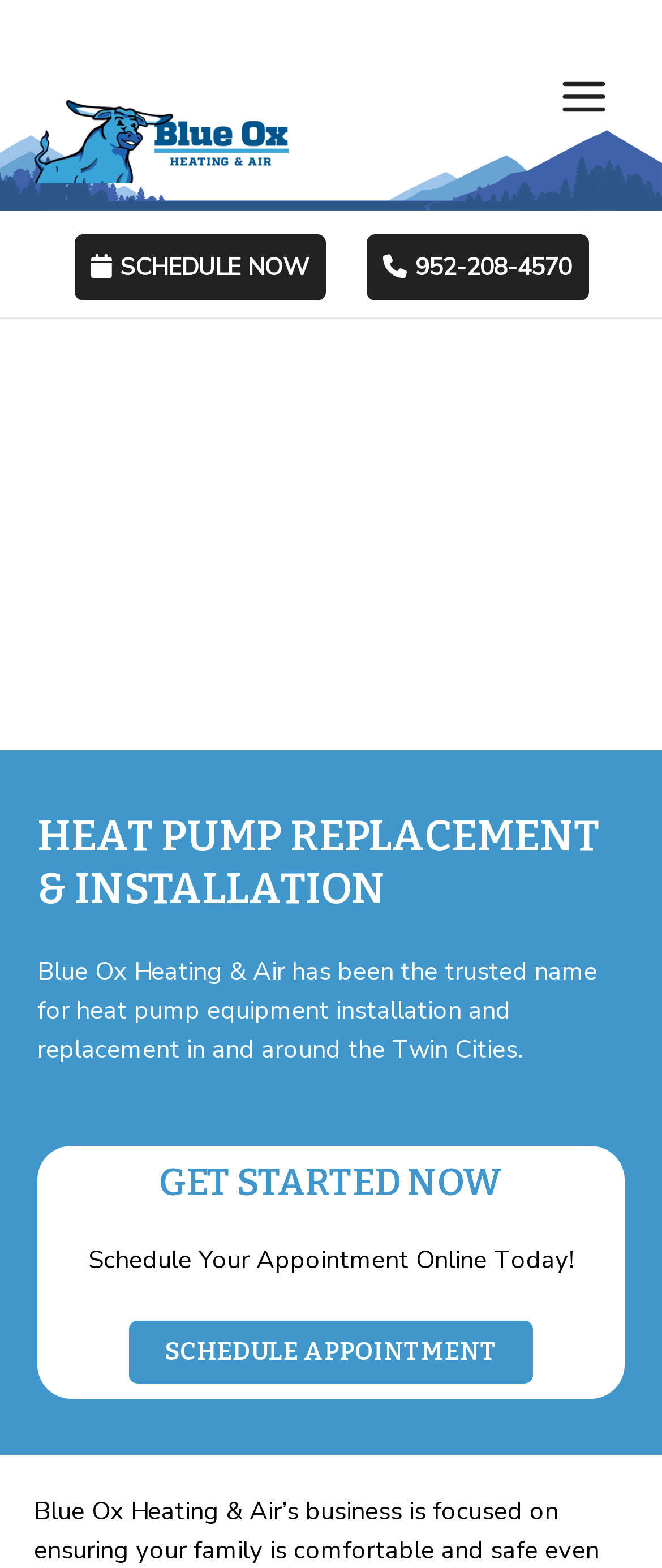Respond with a single word or phrase for the following question: 
What service does the company provide?

heat pump equipment installation